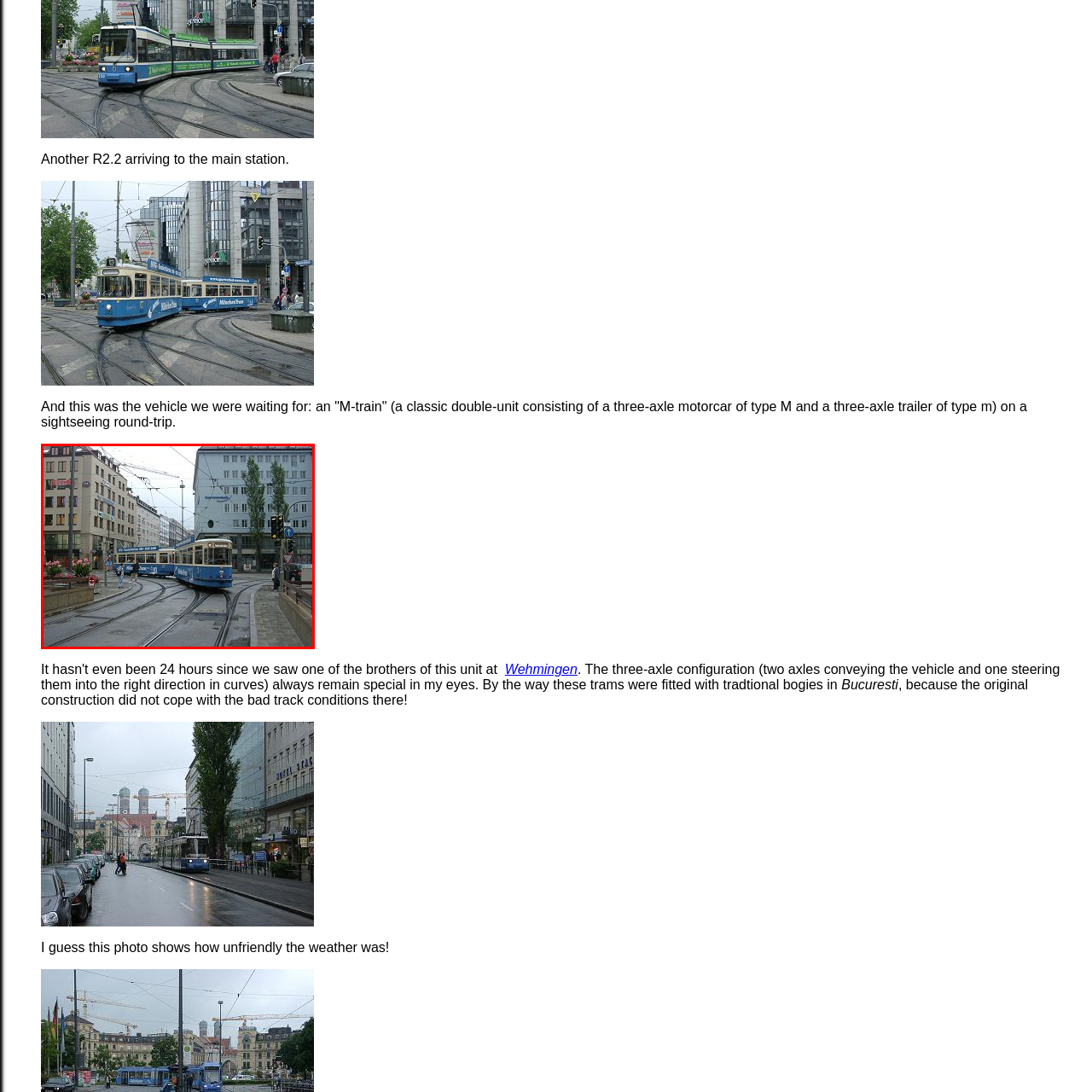Look at the image marked by the red box and respond with a single word or phrase: What type of architecture is present in the surrounding buildings?

Mix of modern and traditional